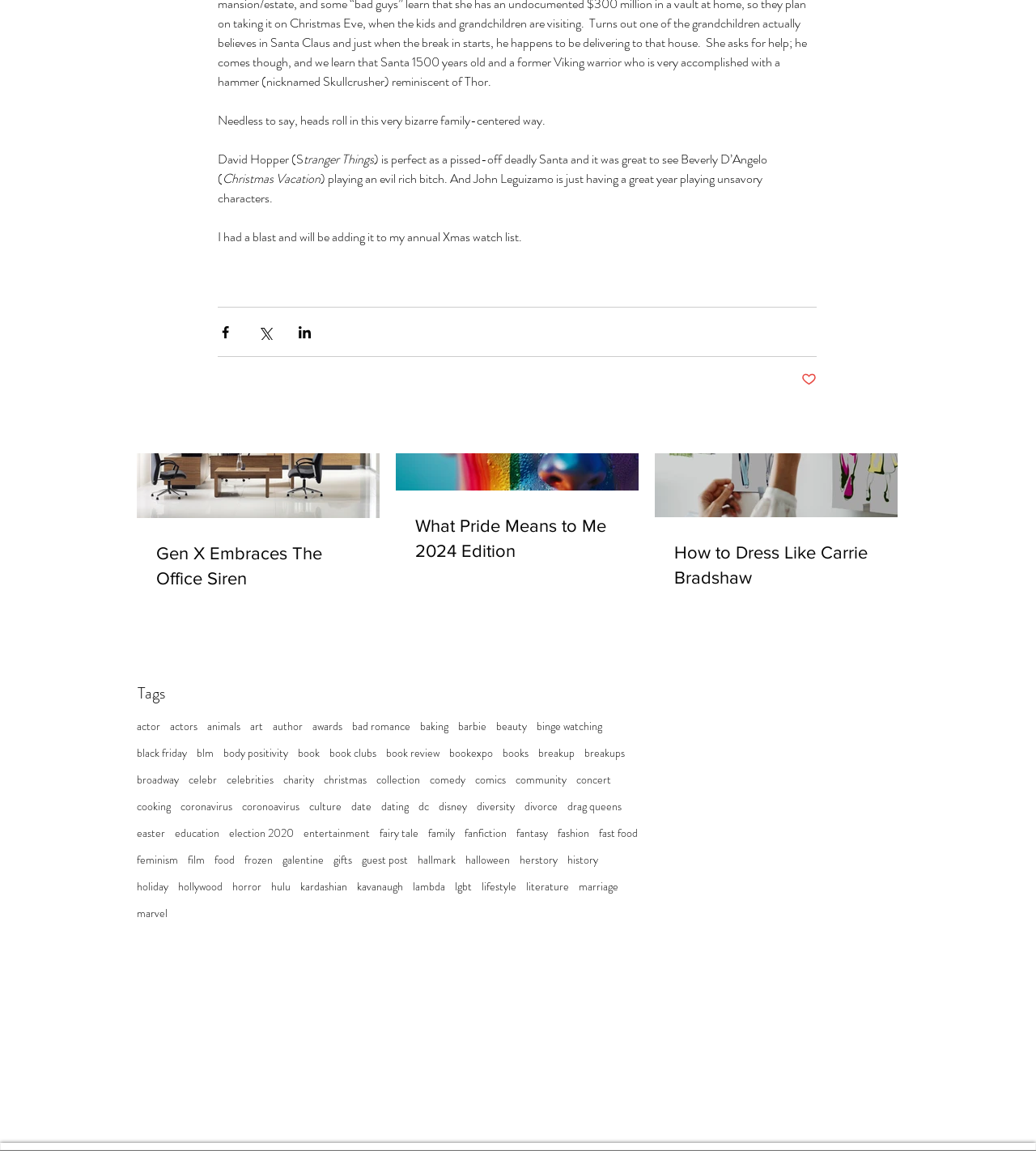Identify the bounding box coordinates of the element to click to follow this instruction: 'Read the article 'Gen X Embraces The Office Siren''. Ensure the coordinates are four float values between 0 and 1, provided as [left, top, right, bottom].

[0.151, 0.471, 0.348, 0.514]